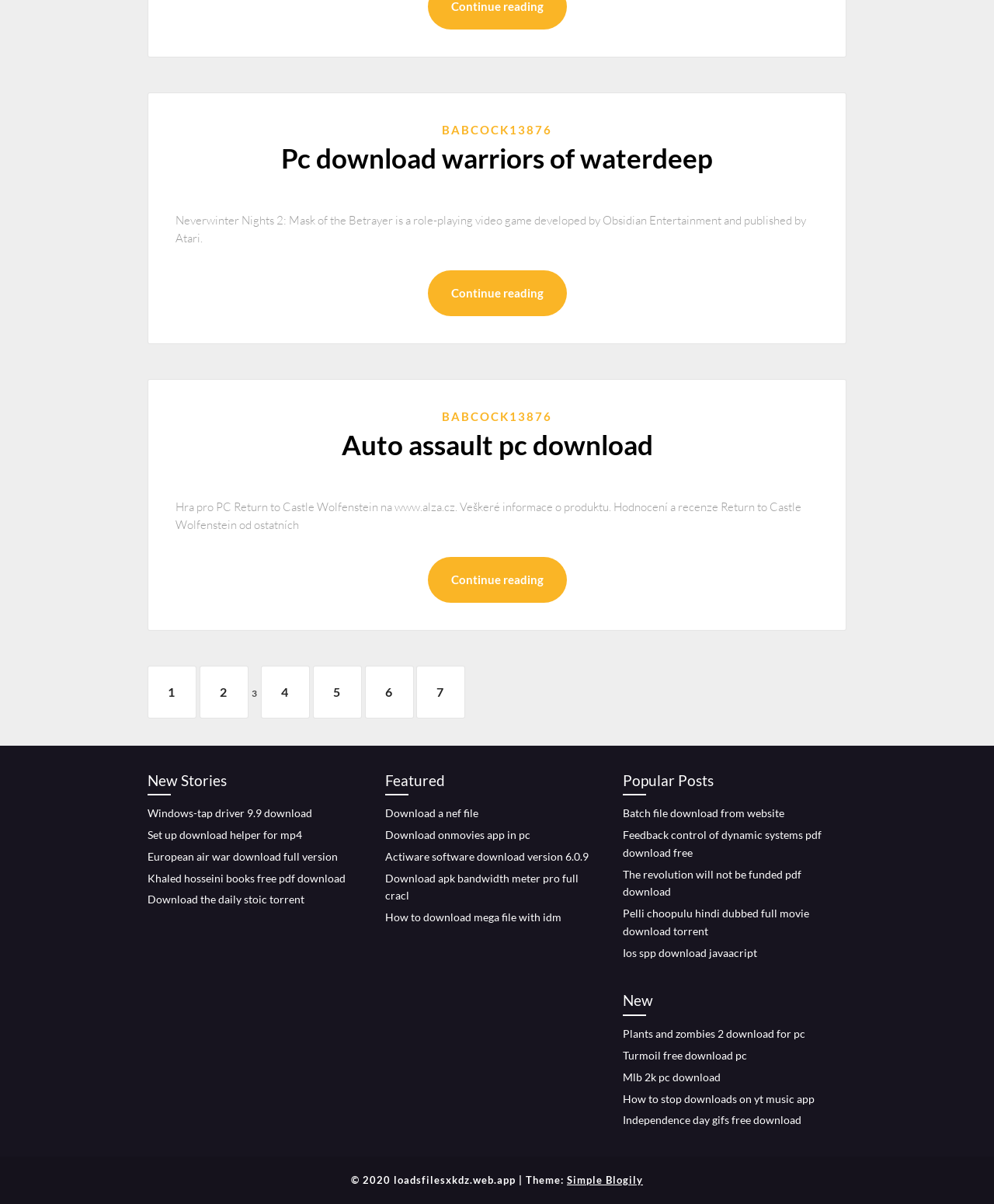Carefully observe the image and respond to the question with a detailed answer:
How many links are under the 'New Stories' heading?

I found the 'heading' element [155] with the text 'New Stories' and counted the number of 'link' elements that are its siblings, which are [395], [396], [397], [398], and [399]. There are 5 links in total.